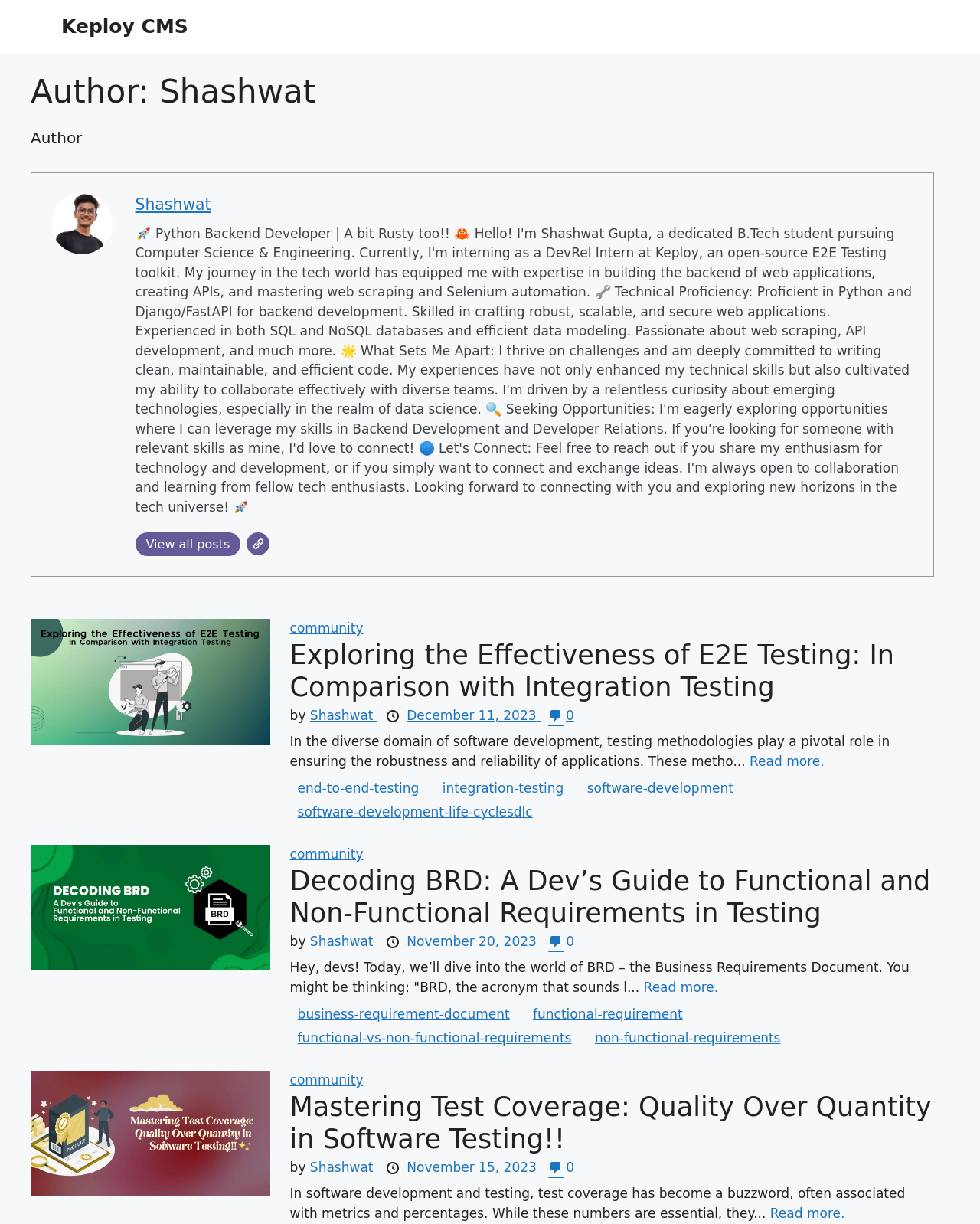Offer a meticulous caption that includes all visible features of the webpage.

The webpage is an archive of articles written by Shashwat, with a banner at the top displaying the site's name, "Keploy CMS". Below the banner, there is a heading that reads "Author: Shashwat" followed by a small image of the author. 

The main content of the page is divided into three sections, each containing an article. Each article has a heading, an image, and a brief summary of the article. The headings of the articles are "Exploring the Effectiveness of E2E Testing: In Comparison with Integration Testing", "Decoding BRD: A Dev’s Guide to Functional and Non-Functional Requirements in Testing", and "Mastering Test Coverage: Quality Over Quantity in Software Testing!!". 

Each article has a link to read more, and below the summary, there are links to related topics, such as "end-to-end-testing", "integration-testing", and "software-development". The articles are arranged in a vertical layout, with the most recent article at the top. 

At the bottom of each article, there is a footer section with links to related topics. The page also has a navigation menu on the right side, with links to the author's website and a "View all posts" button.